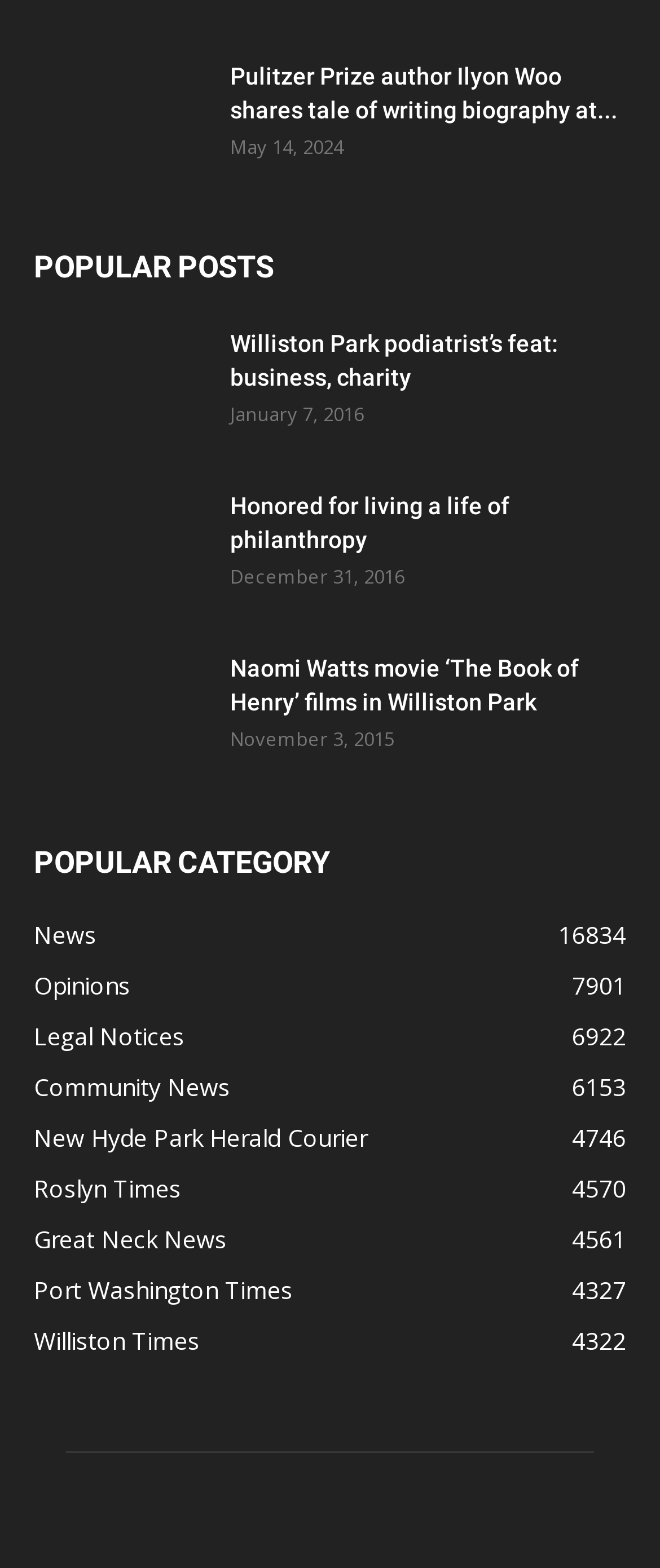Identify the bounding box coordinates of the element that should be clicked to fulfill this task: "View Quality Control". The coordinates should be provided as four float numbers between 0 and 1, i.e., [left, top, right, bottom].

None